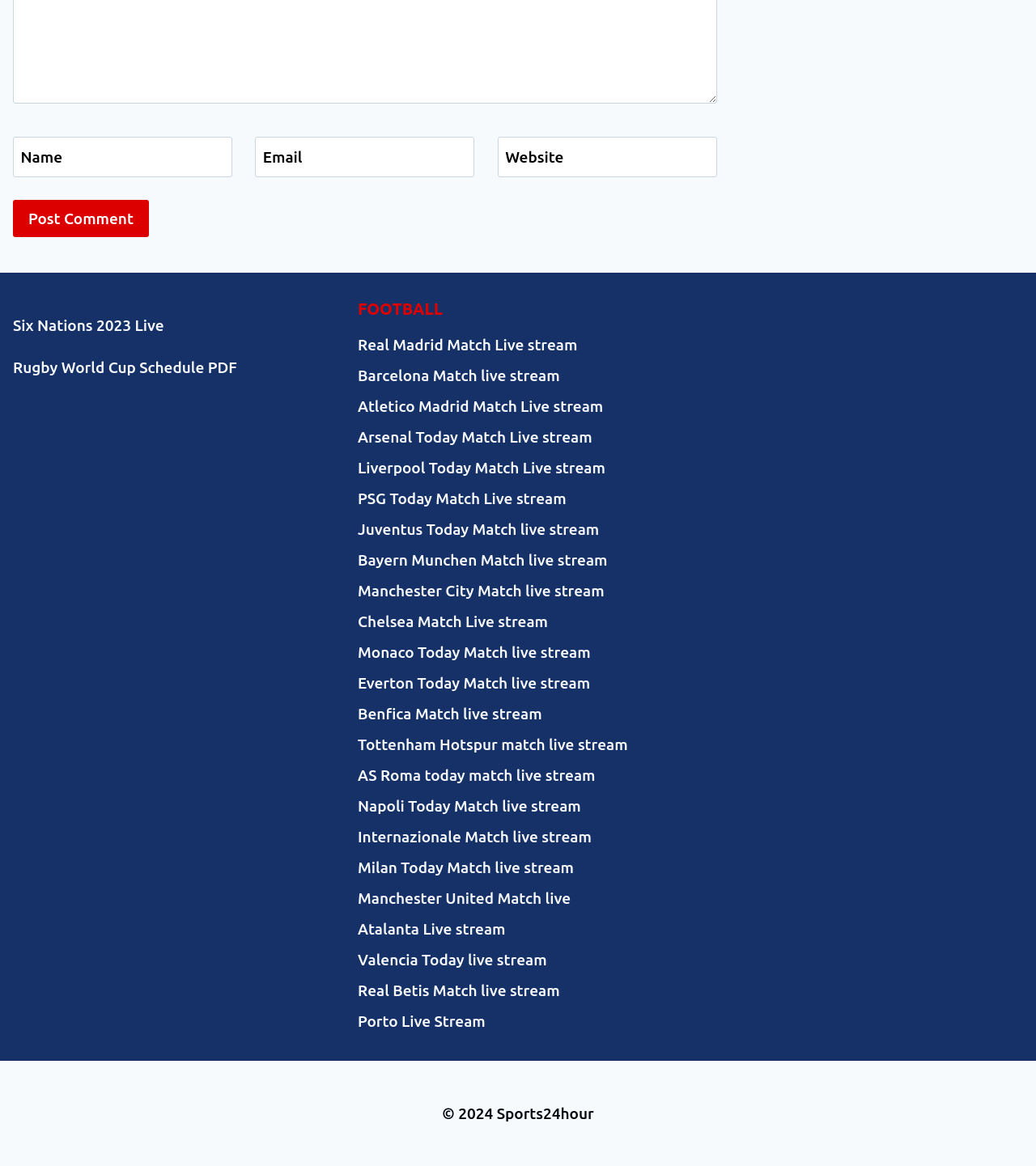Show the bounding box coordinates for the element that needs to be clicked to execute the following instruction: "Read about Gravel & Shea A Leading Firm in Chambers USA 2018". Provide the coordinates in the form of four float numbers between 0 and 1, i.e., [left, top, right, bottom].

None